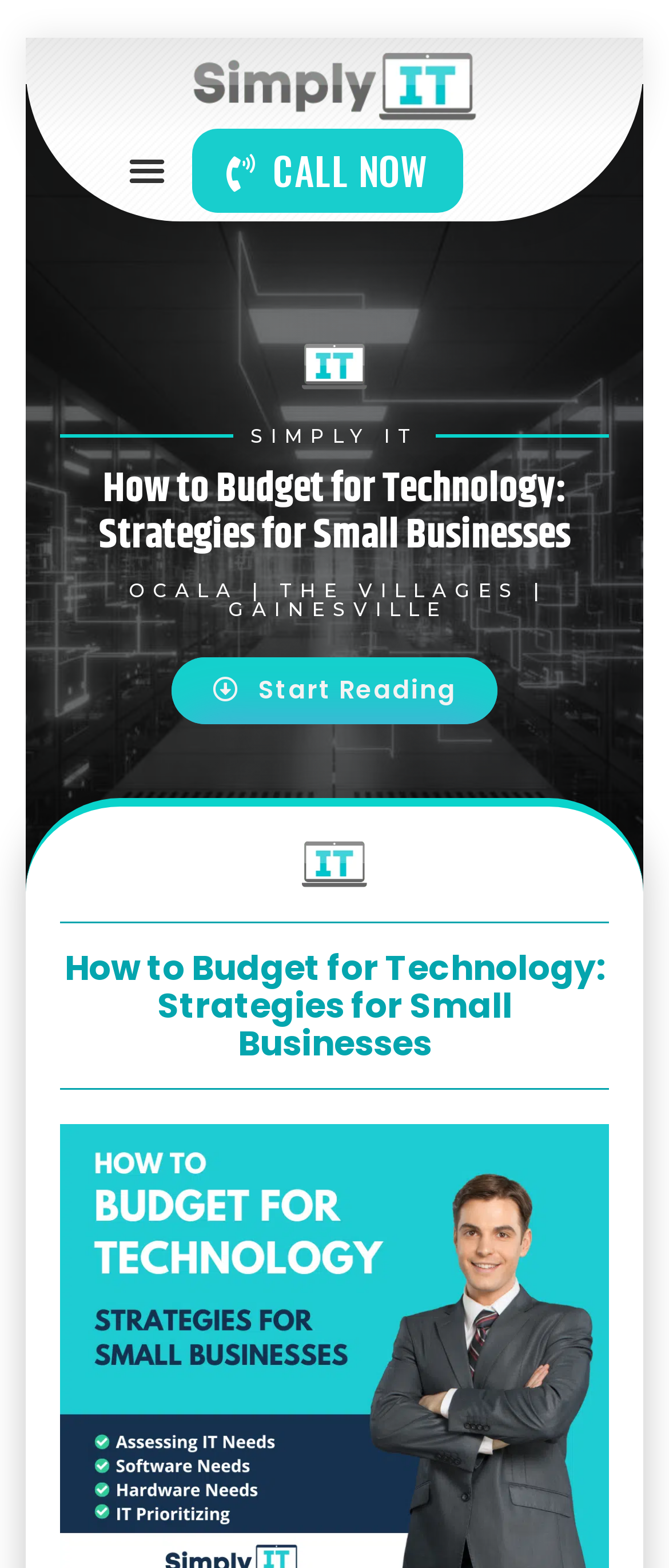Given the element description Menu, identify the bounding box coordinates for the UI element on the webpage screenshot. The format should be (top-left x, top-left y, bottom-right x, bottom-right y), with values between 0 and 1.

[0.196, 0.091, 0.244, 0.127]